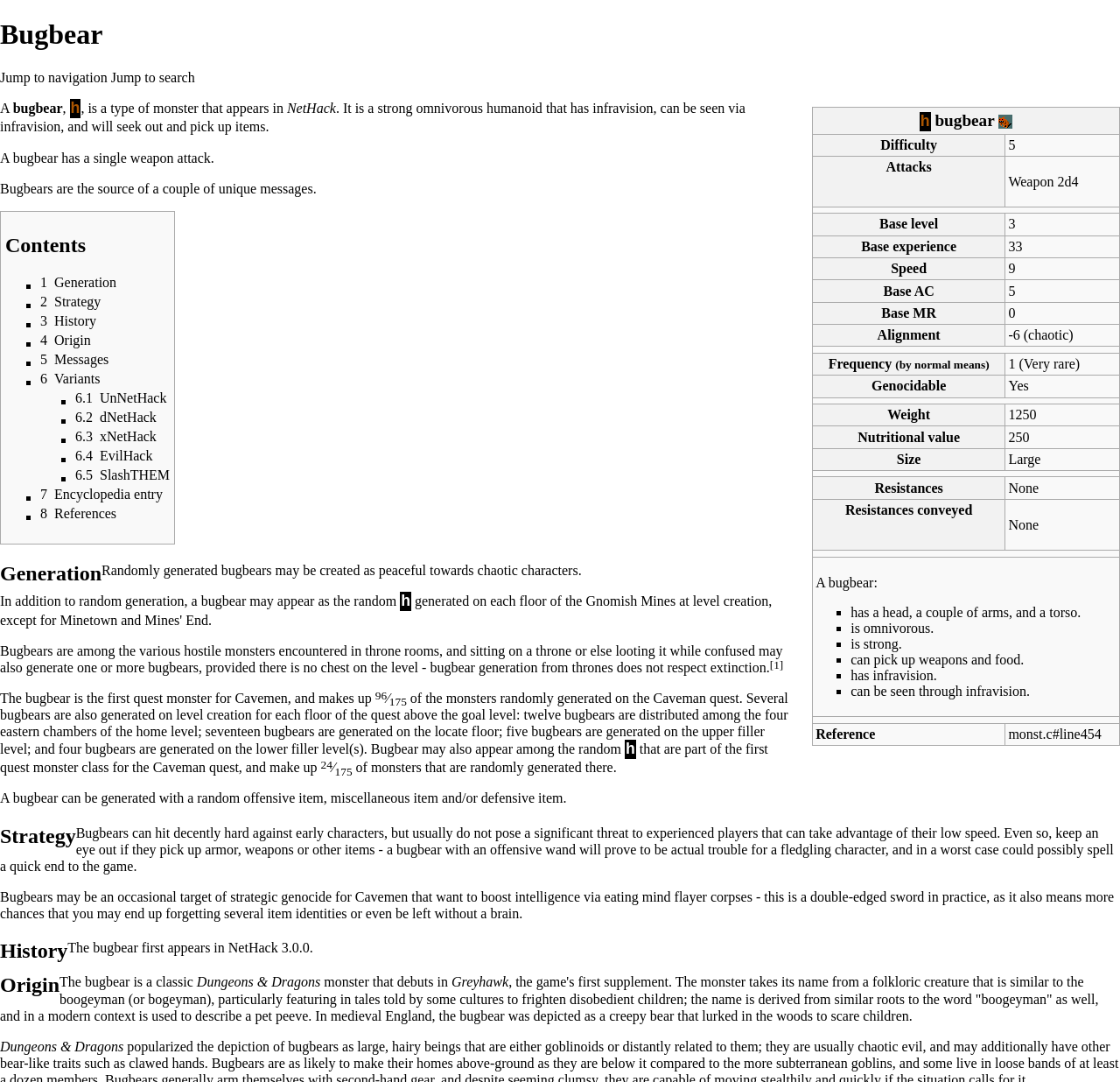Does a bugbear have any resistances?
Refer to the screenshot and deliver a thorough answer to the question presented.

The resistances of a bugbear can be found in the table on the webpage, in the row with the header 'Resistances' and the value 'None'.